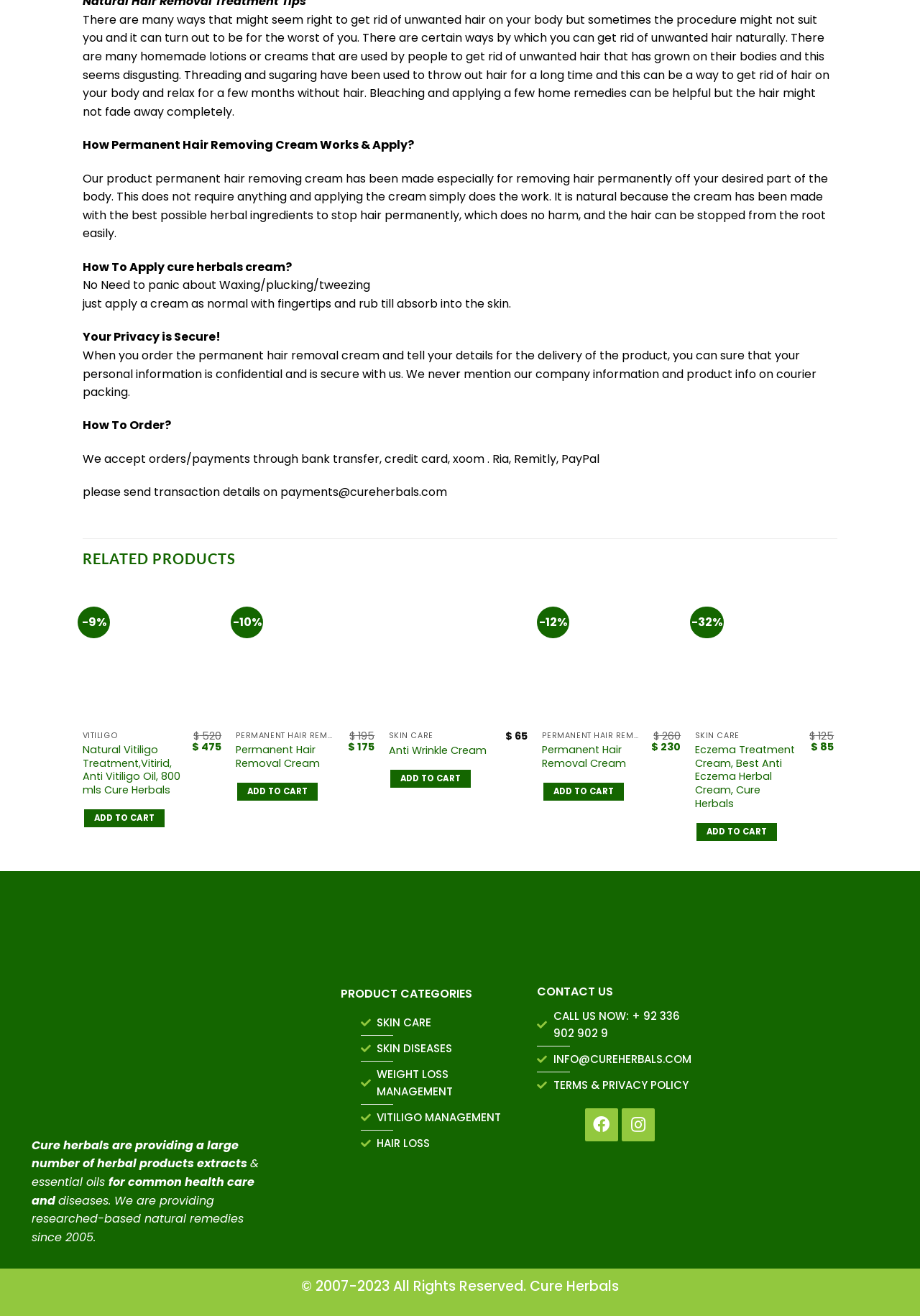Find the bounding box coordinates of the clickable area required to complete the following action: "Go to 'PRODUCT CATEGORIES'".

[0.37, 0.749, 0.513, 0.761]